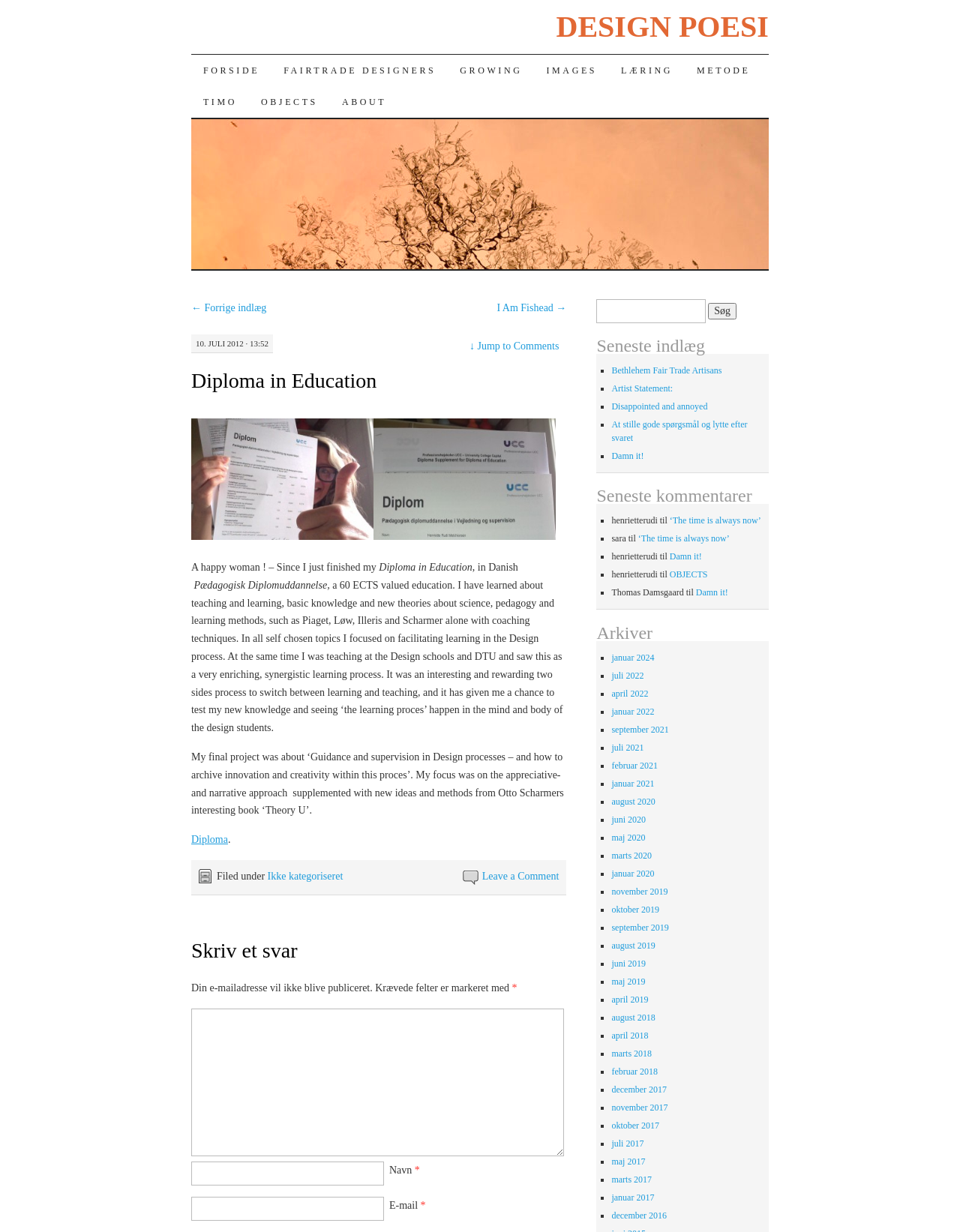Answer the question below in one word or phrase:
What is the title of the blog post?

Diploma in Education